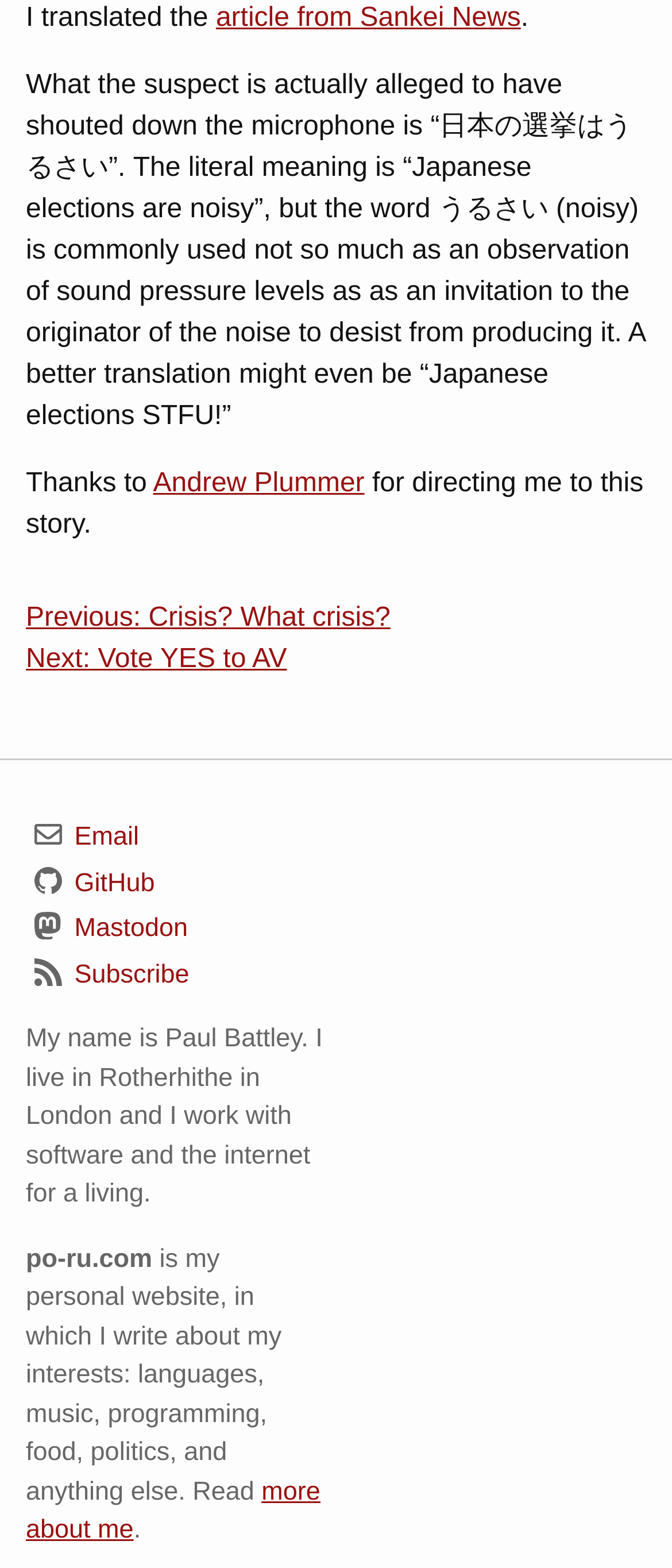Who is thanked for directing the author to the story?
Look at the image and provide a short answer using one word or a phrase.

Andrew Plummer